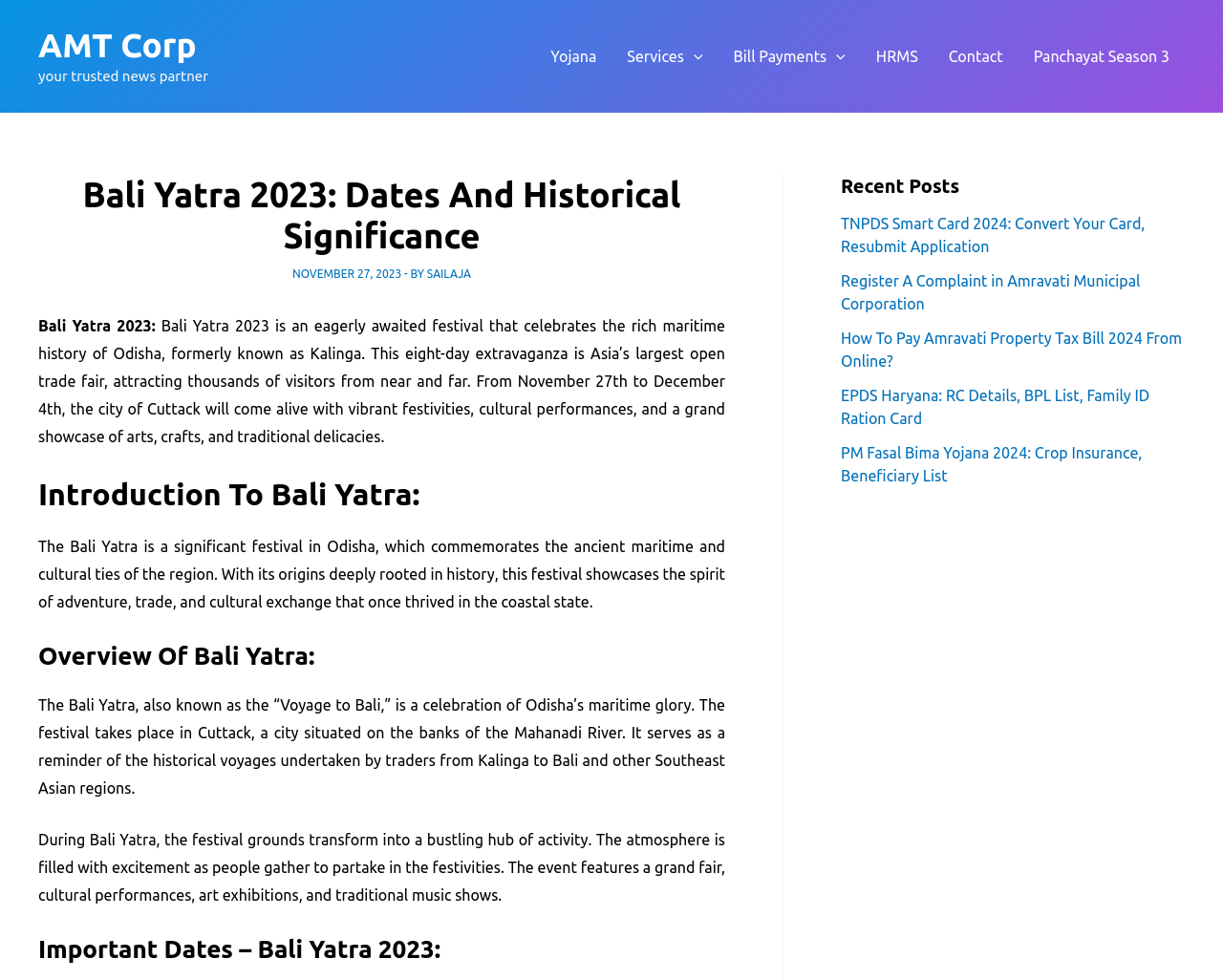What is the duration of the Bali Yatra festival? Observe the screenshot and provide a one-word or short phrase answer.

Eight days